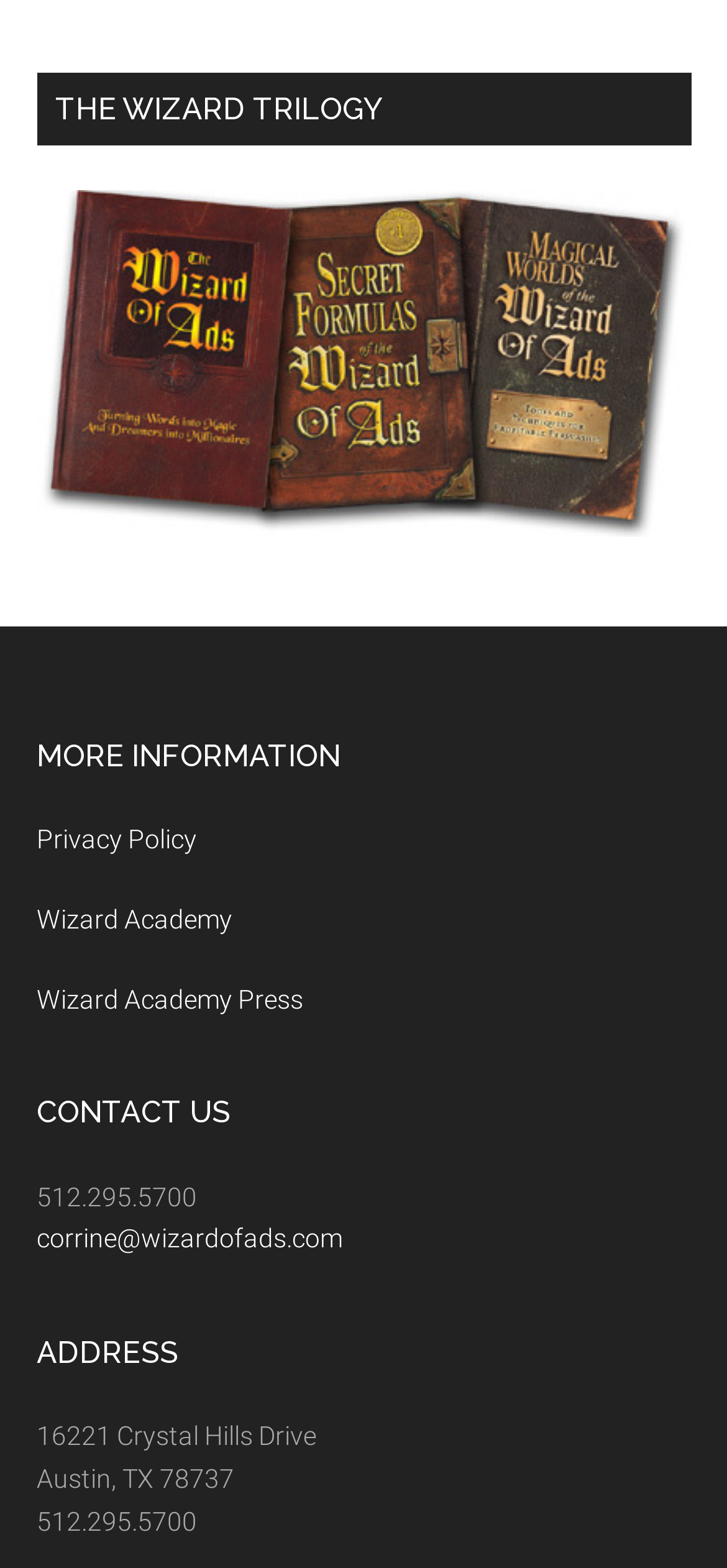Given the element description: "Learn more about troubleshooting WordPress.", predict the bounding box coordinates of this UI element. The coordinates must be four float numbers between 0 and 1, given as [left, top, right, bottom].

None